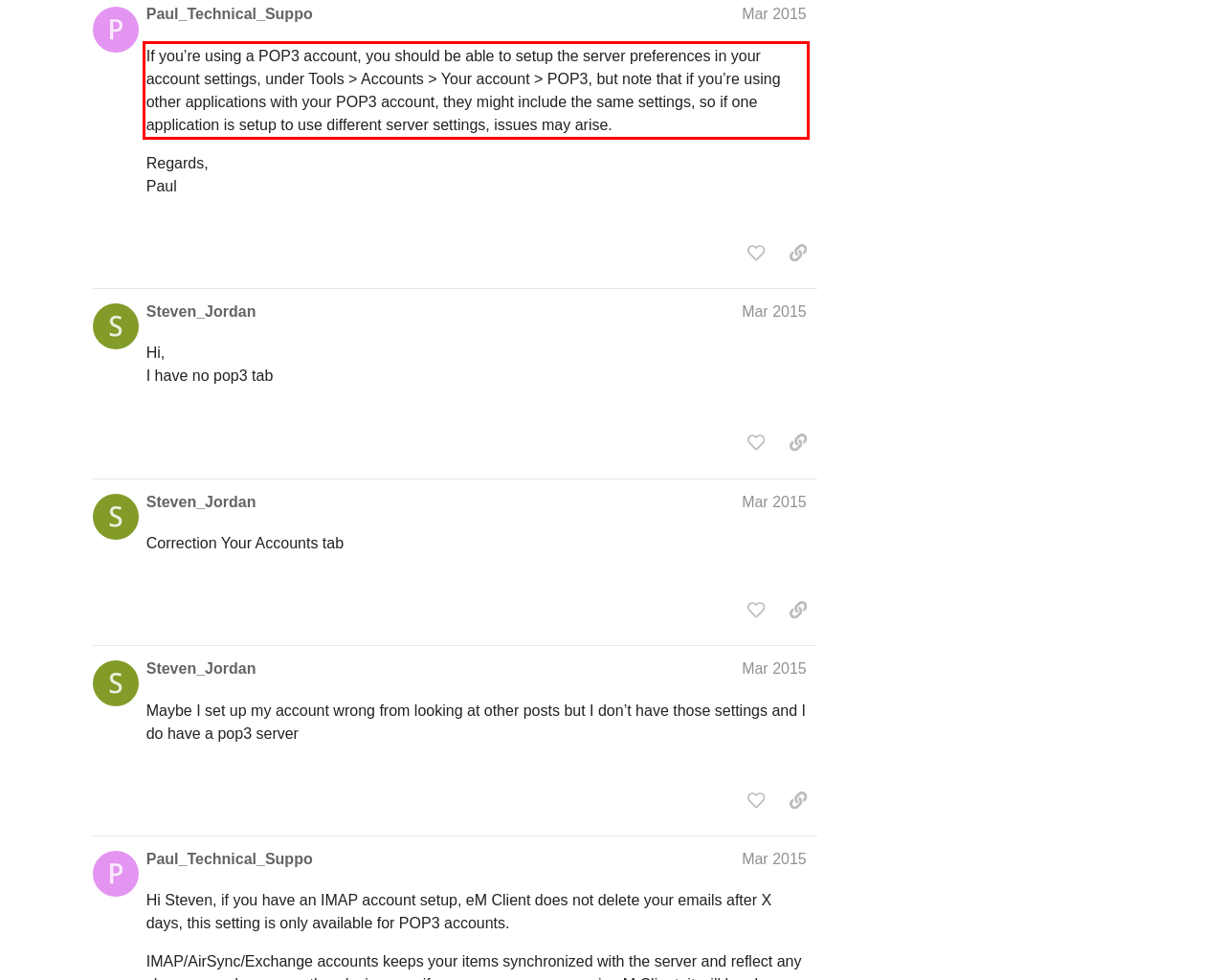From the given screenshot of a webpage, identify the red bounding box and extract the text content within it.

If you’re using a POP3 account, you should be able to setup the server preferences in your account settings, under Tools > Accounts > Your account > POP3, but note that if you’re using other applications with your POP3 account, they might include the same settings, so if one application is setup to use different server settings, issues may arise.